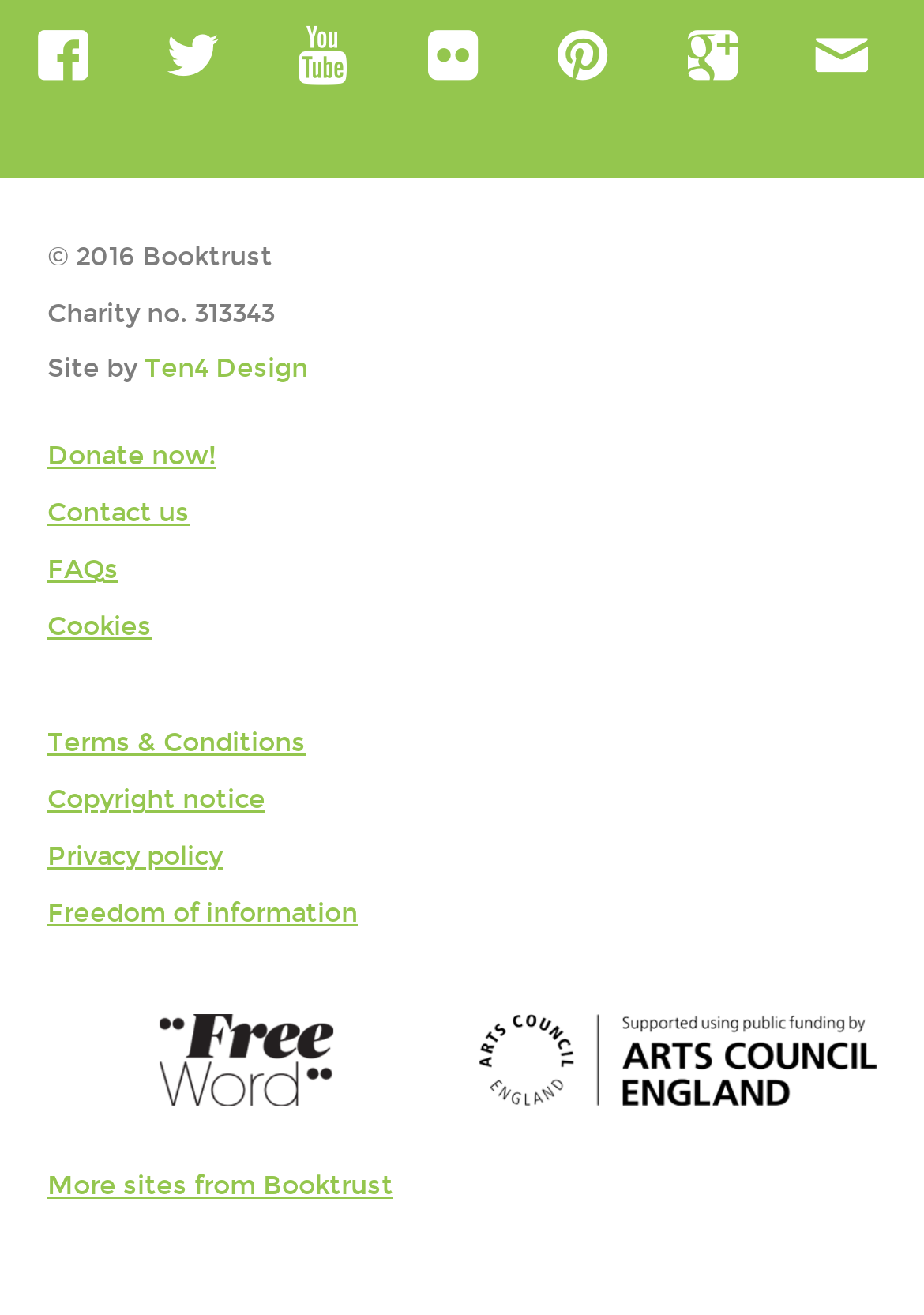Show the bounding box coordinates of the region that should be clicked to follow the instruction: "Contact us."

[0.051, 0.379, 0.205, 0.402]